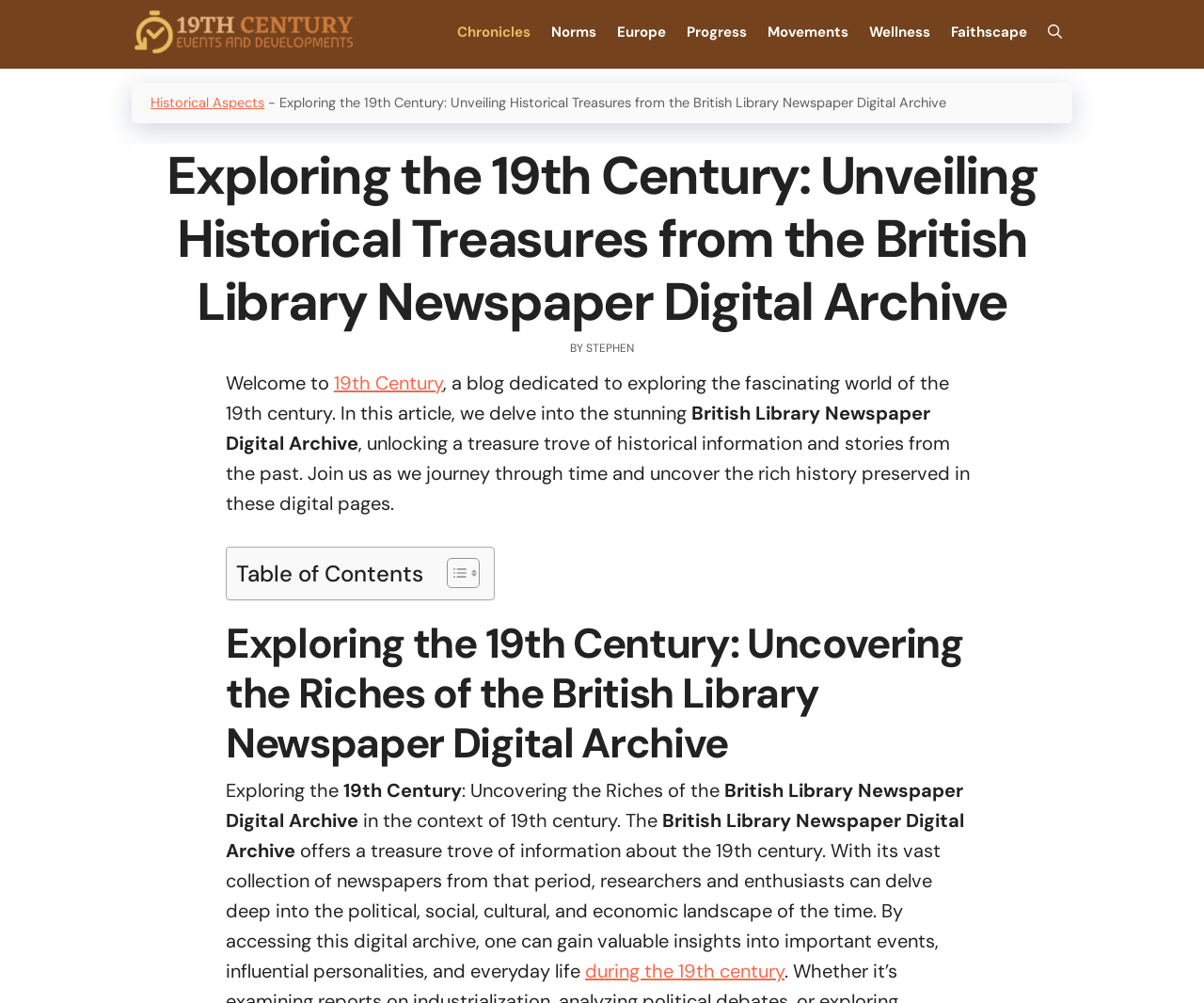Based on the image, provide a detailed and complete answer to the question: 
What is the purpose of the British Library Newspaper Digital Archive?

According to the webpage, the British Library Newspaper Digital Archive 'offers a treasure trove of information about the 19th century' and allows researchers and enthusiasts to 'delve deep into the political, social, cultural, and economic landscape of the time', indicating that its purpose is to facilitate research and exploration of the 19th century.